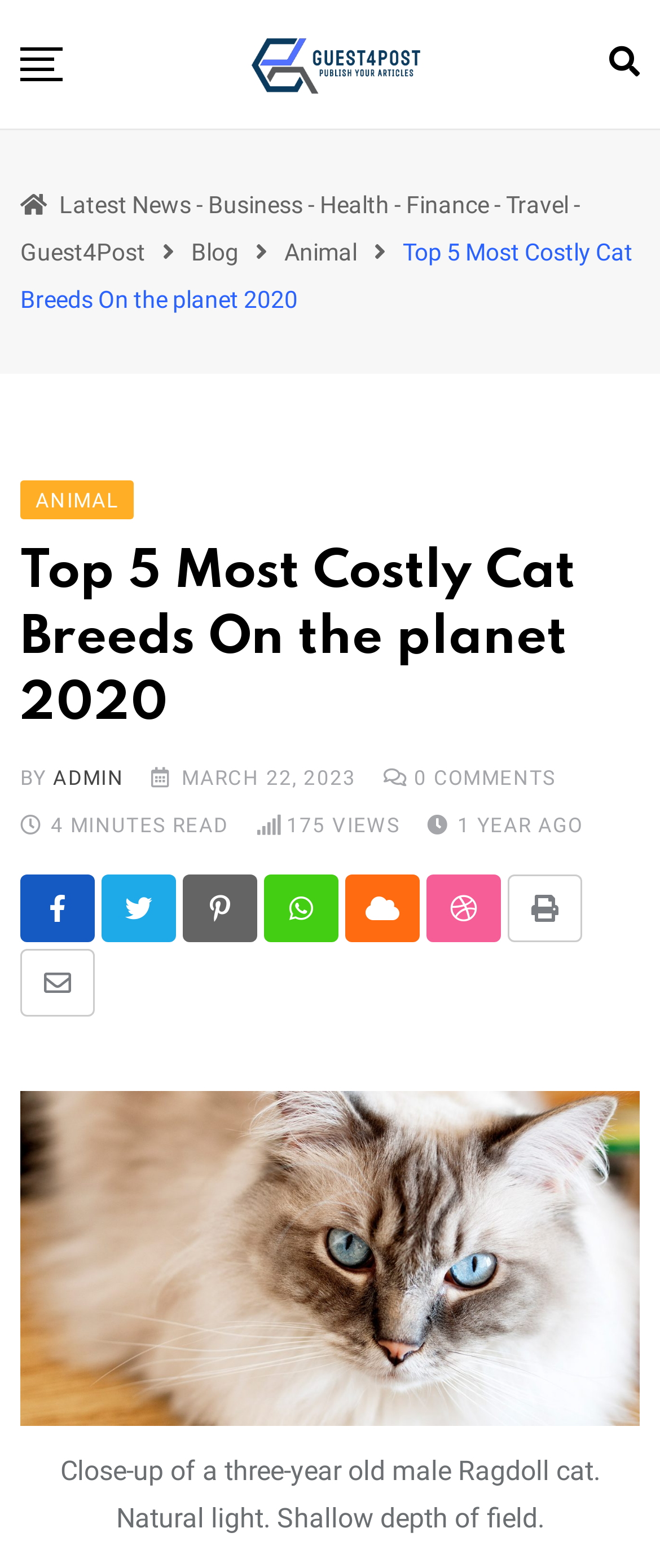Provide a brief response to the question below using a single word or phrase: 
How old is the article?

1 year ago